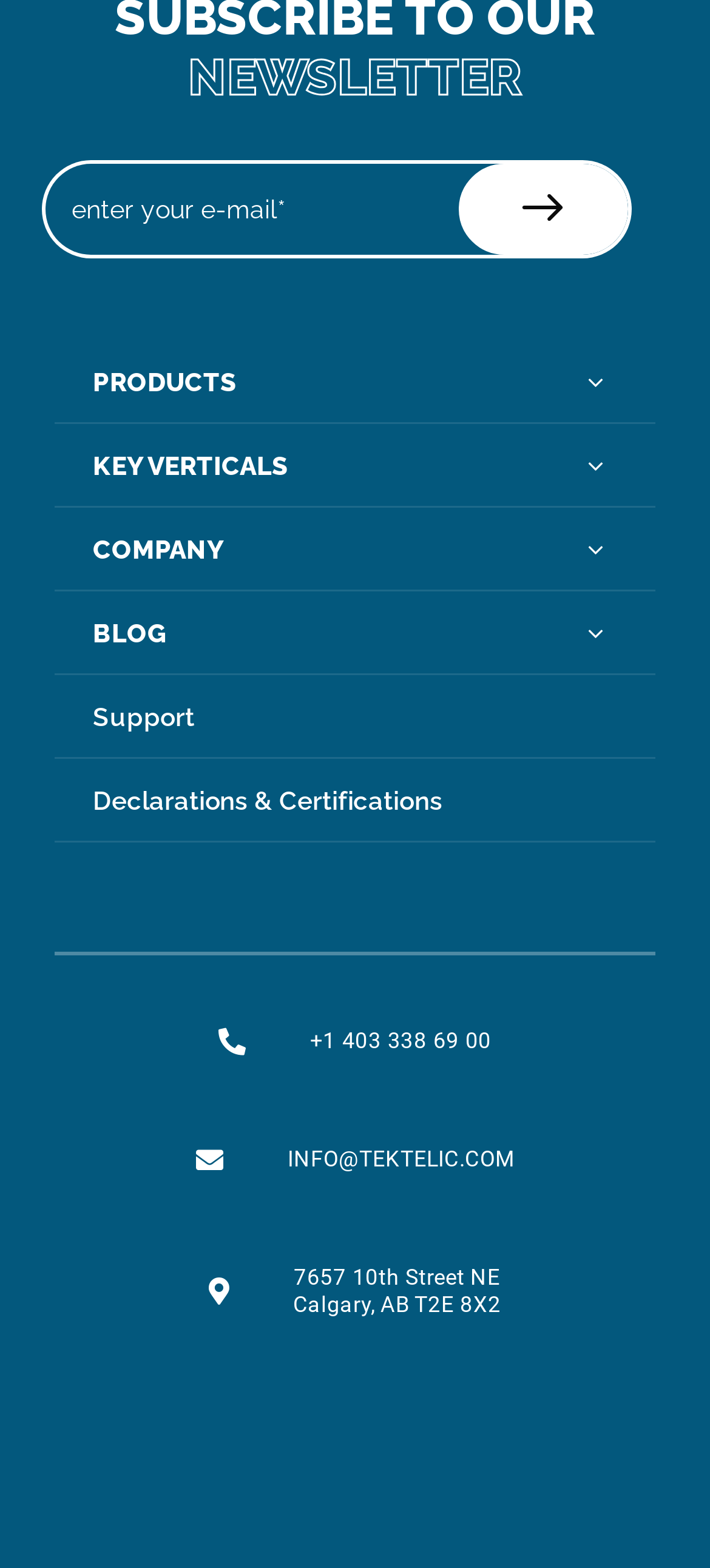What is the purpose of the textbox?
Using the visual information, reply with a single word or short phrase.

Enter email